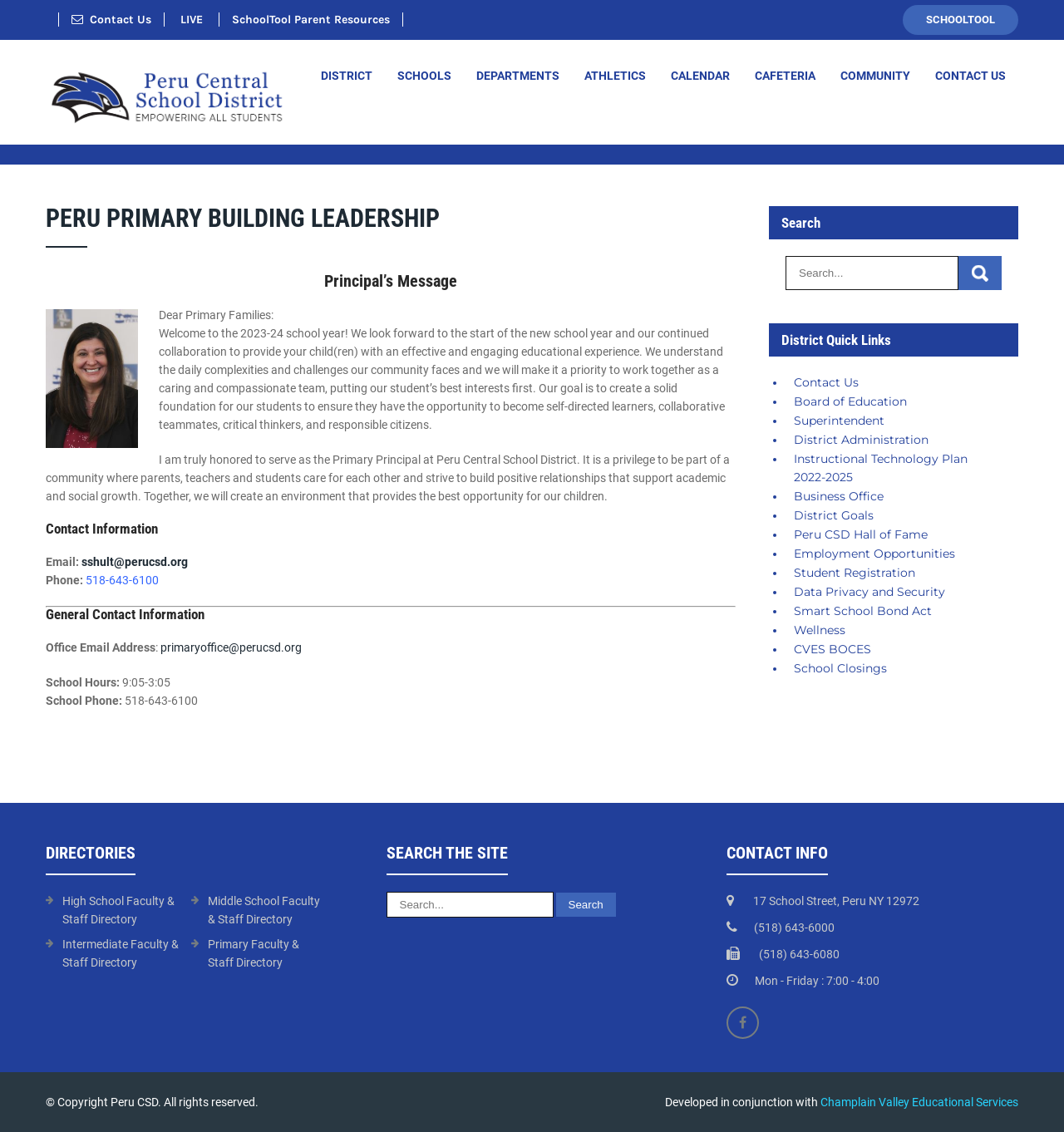Please provide the bounding box coordinates for the element that needs to be clicked to perform the following instruction: "Click Contact Us". The coordinates should be given as four float numbers between 0 and 1, i.e., [left, top, right, bottom].

[0.067, 0.011, 0.142, 0.023]